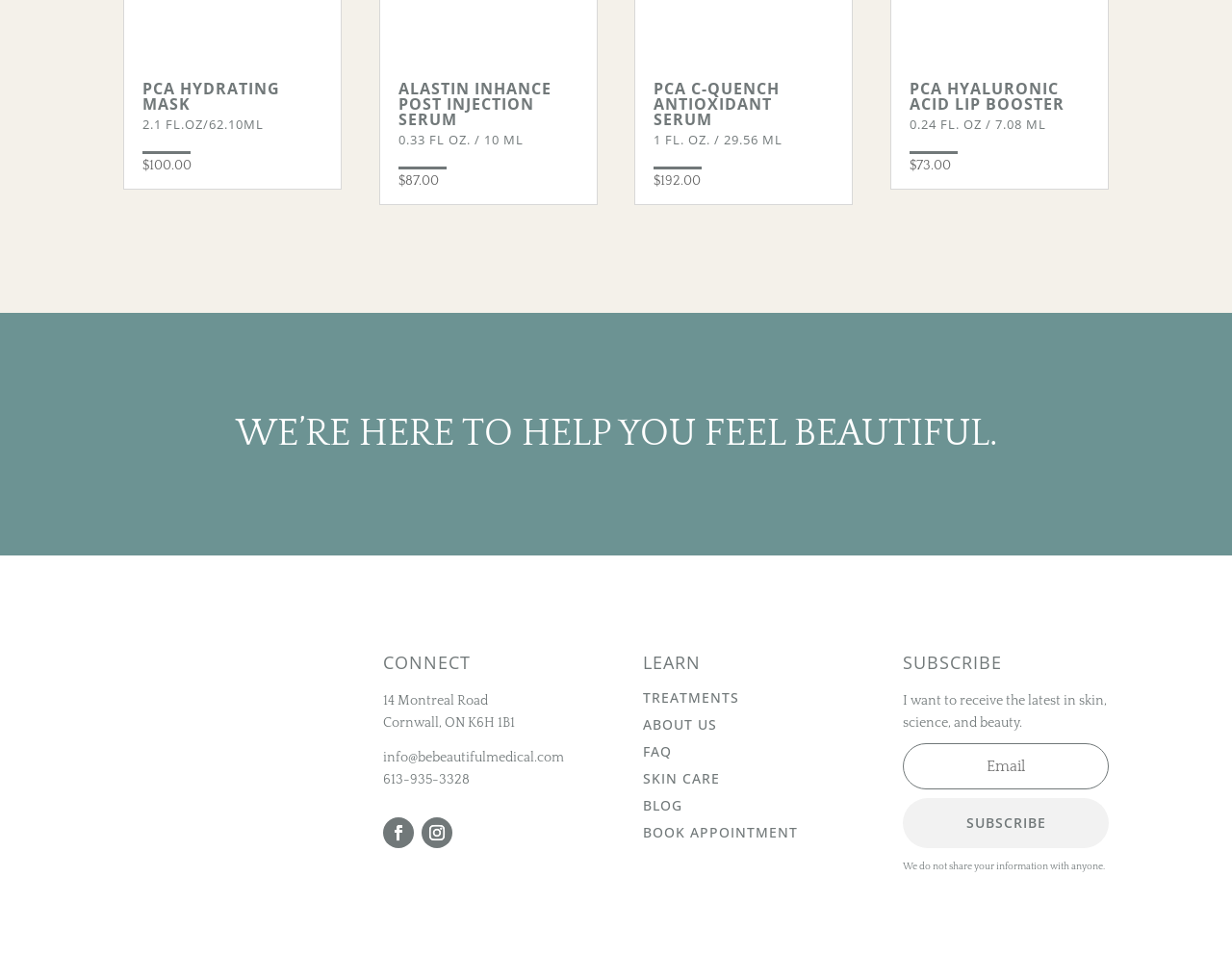Please provide the bounding box coordinates for the element that needs to be clicked to perform the following instruction: "Enter email address in the subscription textbox". The coordinates should be given as four float numbers between 0 and 1, i.e., [left, top, right, bottom].

[0.733, 0.758, 0.9, 0.806]